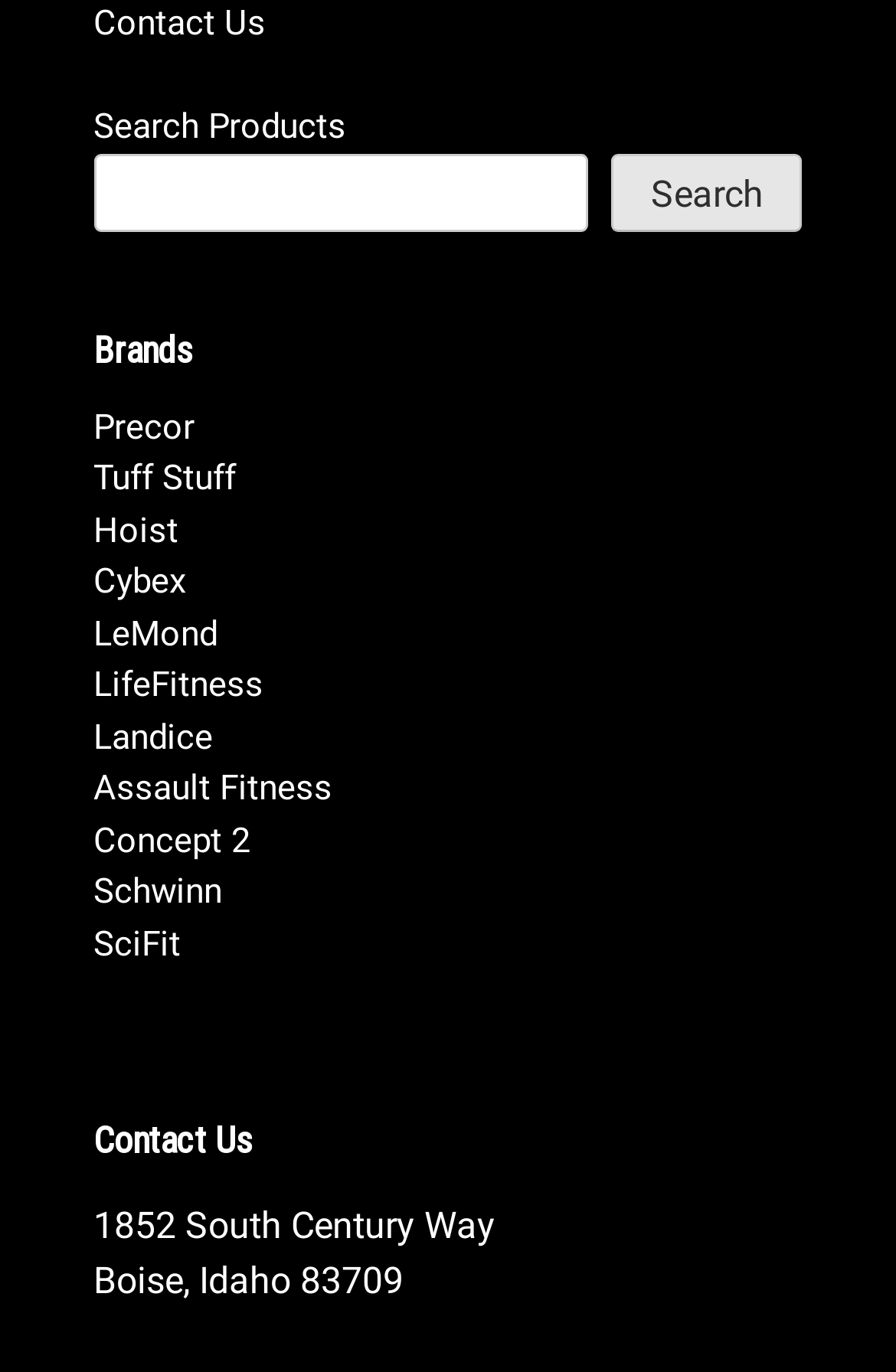Please identify the bounding box coordinates of where to click in order to follow the instruction: "Click on Precor brand".

[0.104, 0.296, 0.217, 0.326]